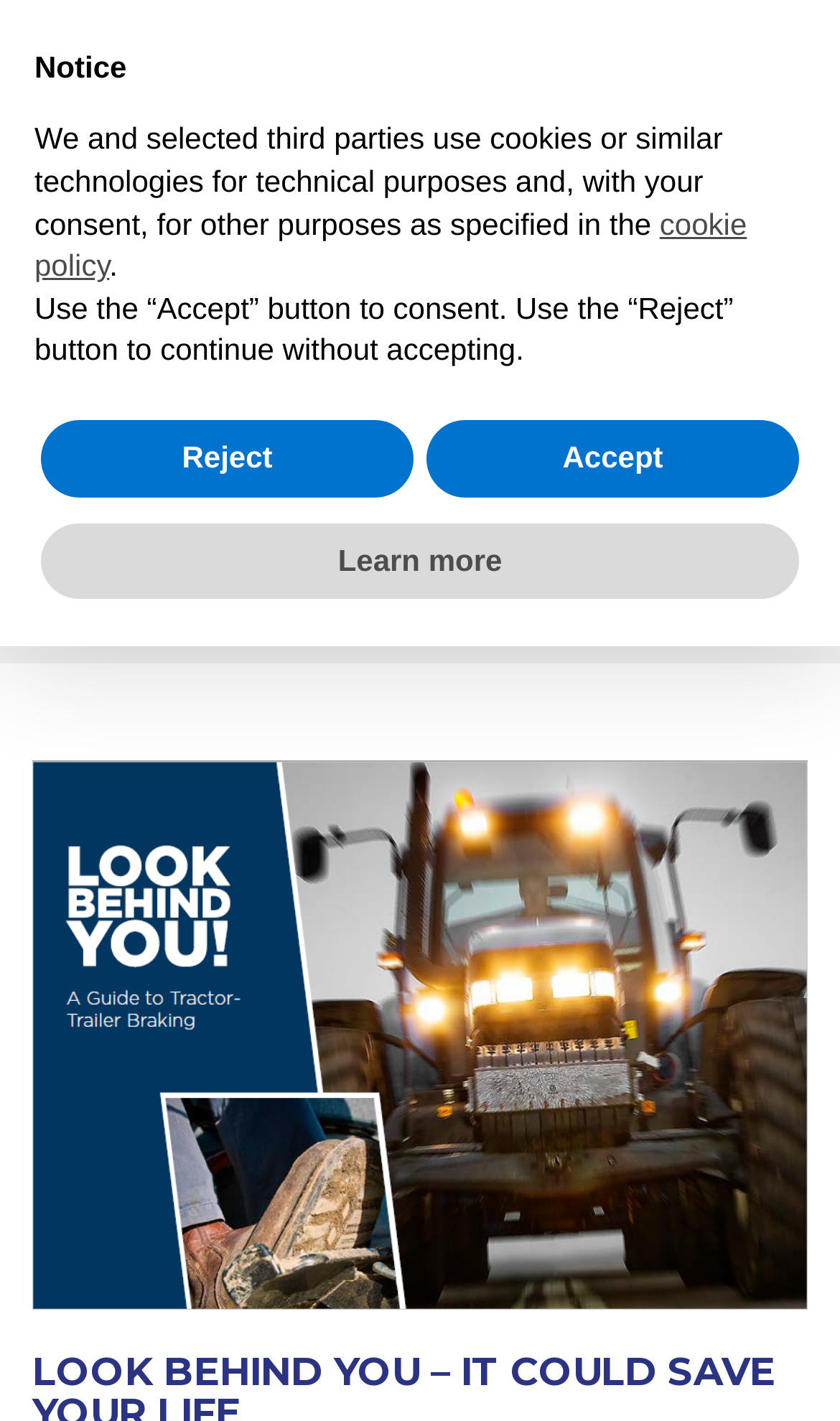What is the purpose of the 'Learn more' button?
Utilize the information in the image to give a detailed answer to the question.

The 'Learn more' button is located below the cookie policy notice. It is likely that clicking this button will provide more information about the cookies used on the website and their purposes.